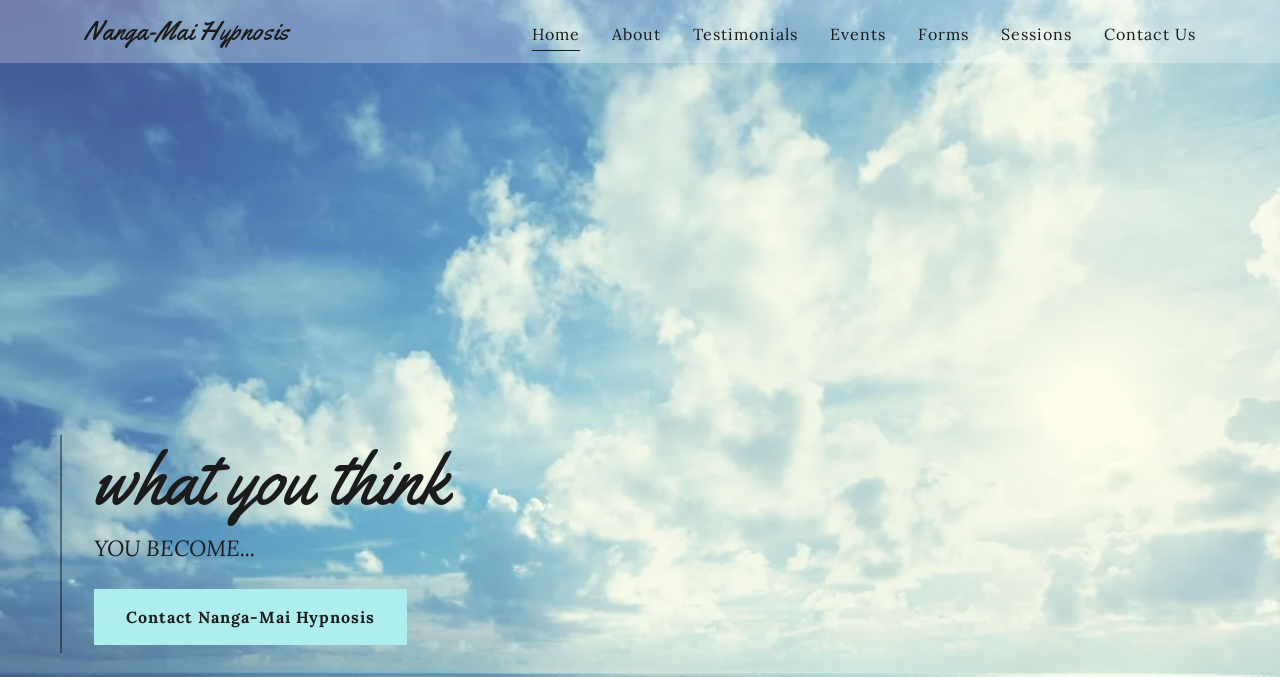Bounding box coordinates should be provided in the format (top-left x, top-left y, bottom-right x, bottom-right y) with all values between 0 and 1. Identify the bounding box for this UI element: Contact Nanga-Mai Hypnosis

[0.073, 0.87, 0.318, 0.953]